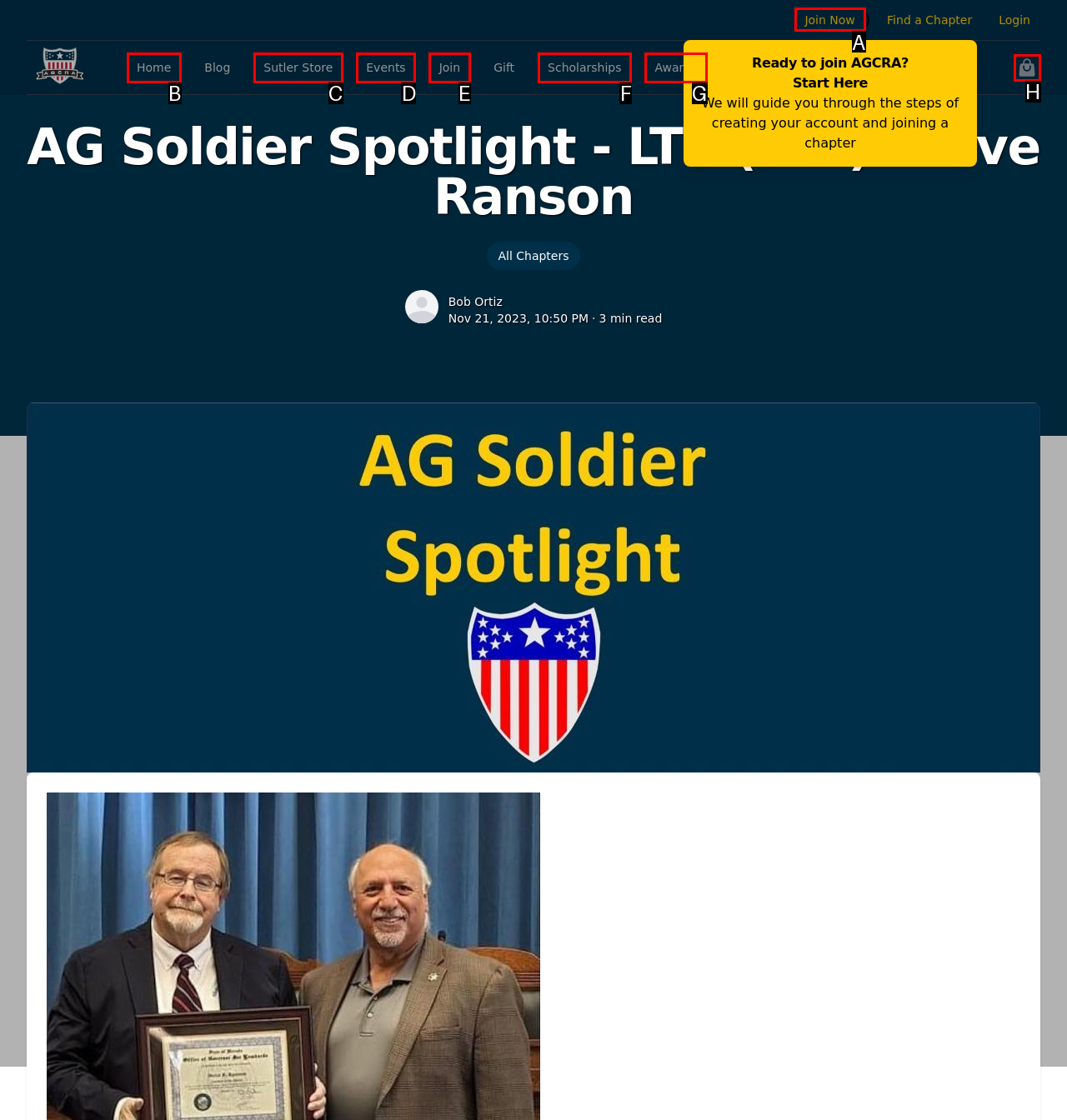Choose the letter of the option you need to click to Click Join Now. Answer with the letter only.

A